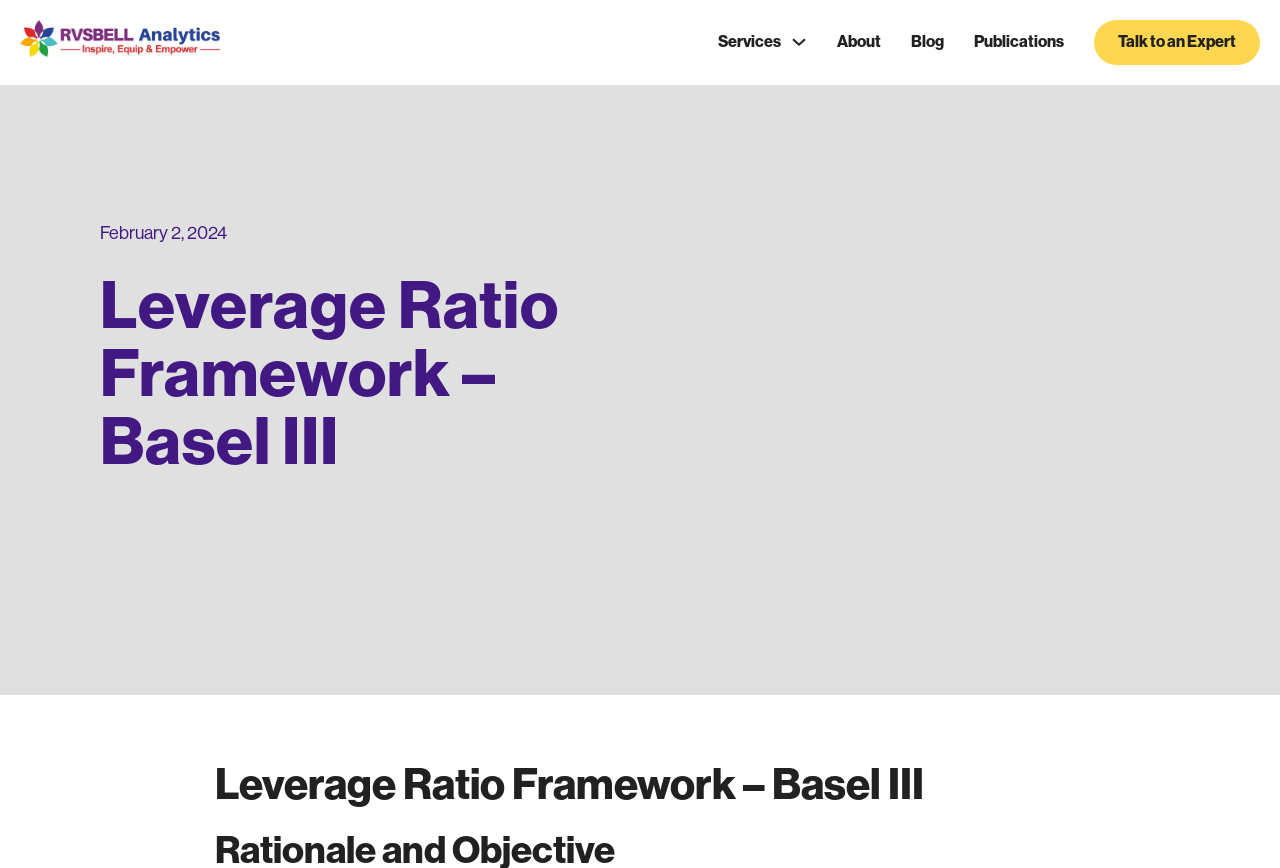What is the date mentioned on the page?
Please provide a detailed and comprehensive answer to the question.

I found the answer by looking at the StaticText element with the text 'February 2, 2024', which is likely to be a date mentioned on the page.